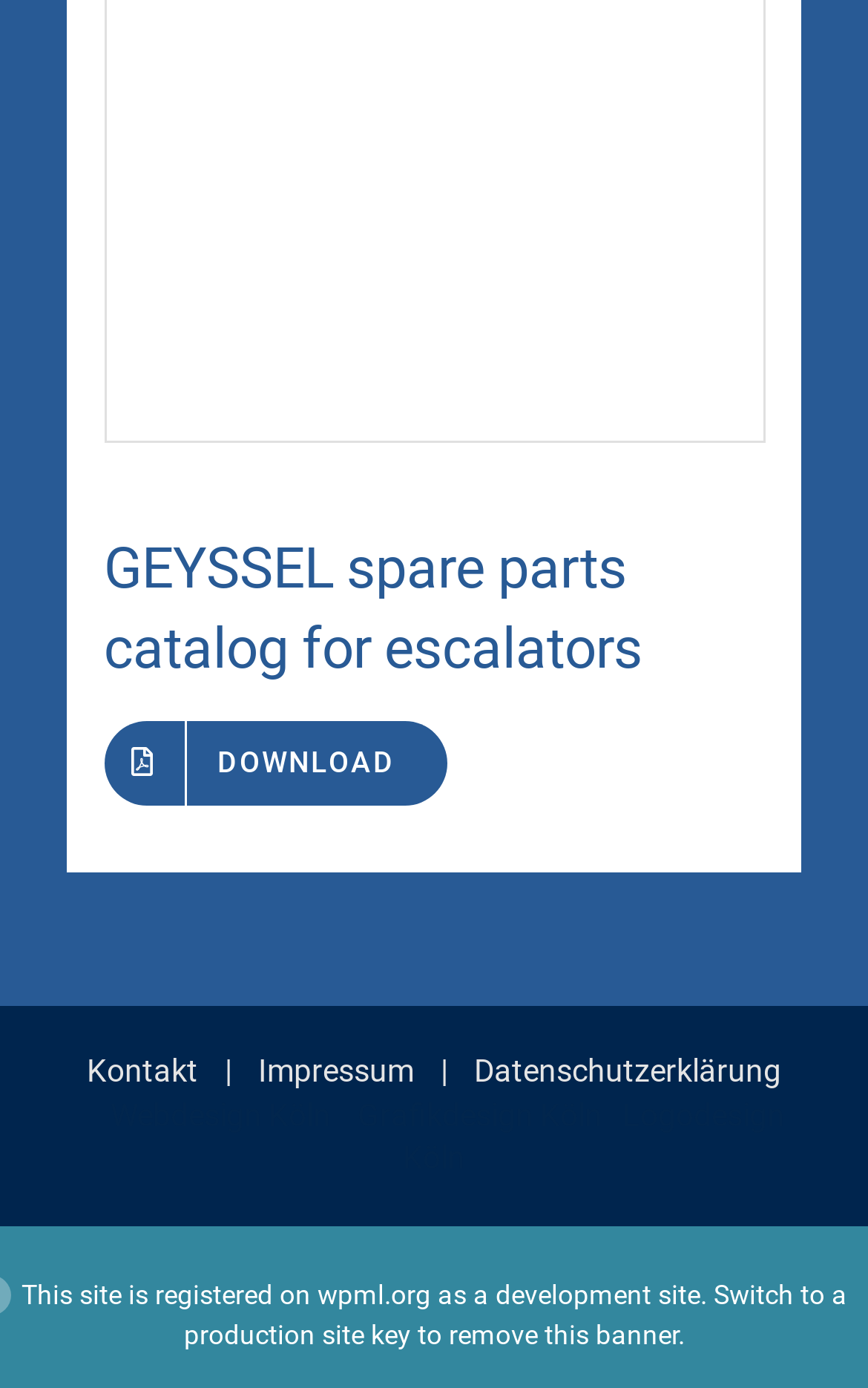Provide a brief response to the question using a single word or phrase: 
How many links are present in the footer section?

6